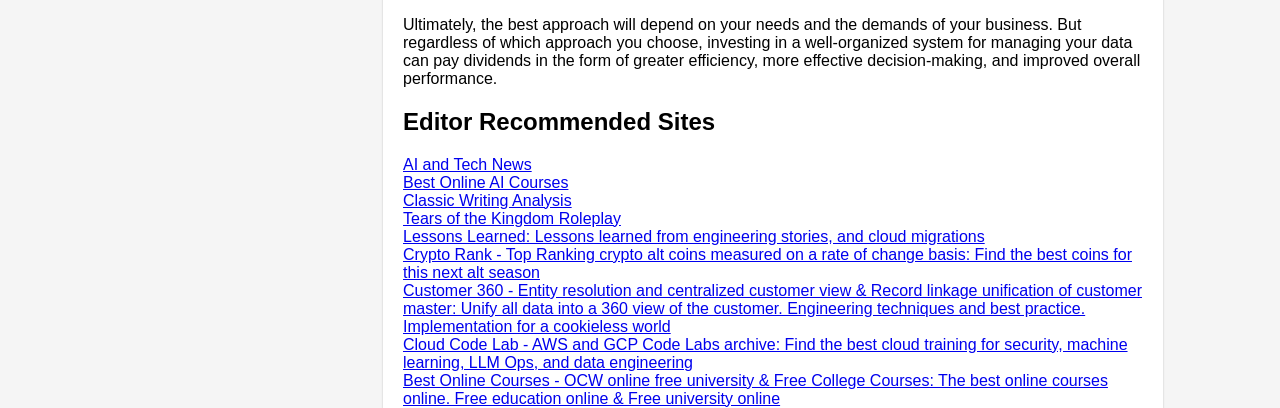Please locate the bounding box coordinates of the element's region that needs to be clicked to follow the instruction: "Check out customer 360 entity resolution". The bounding box coordinates should be provided as four float numbers between 0 and 1, i.e., [left, top, right, bottom].

[0.315, 0.691, 0.892, 0.82]